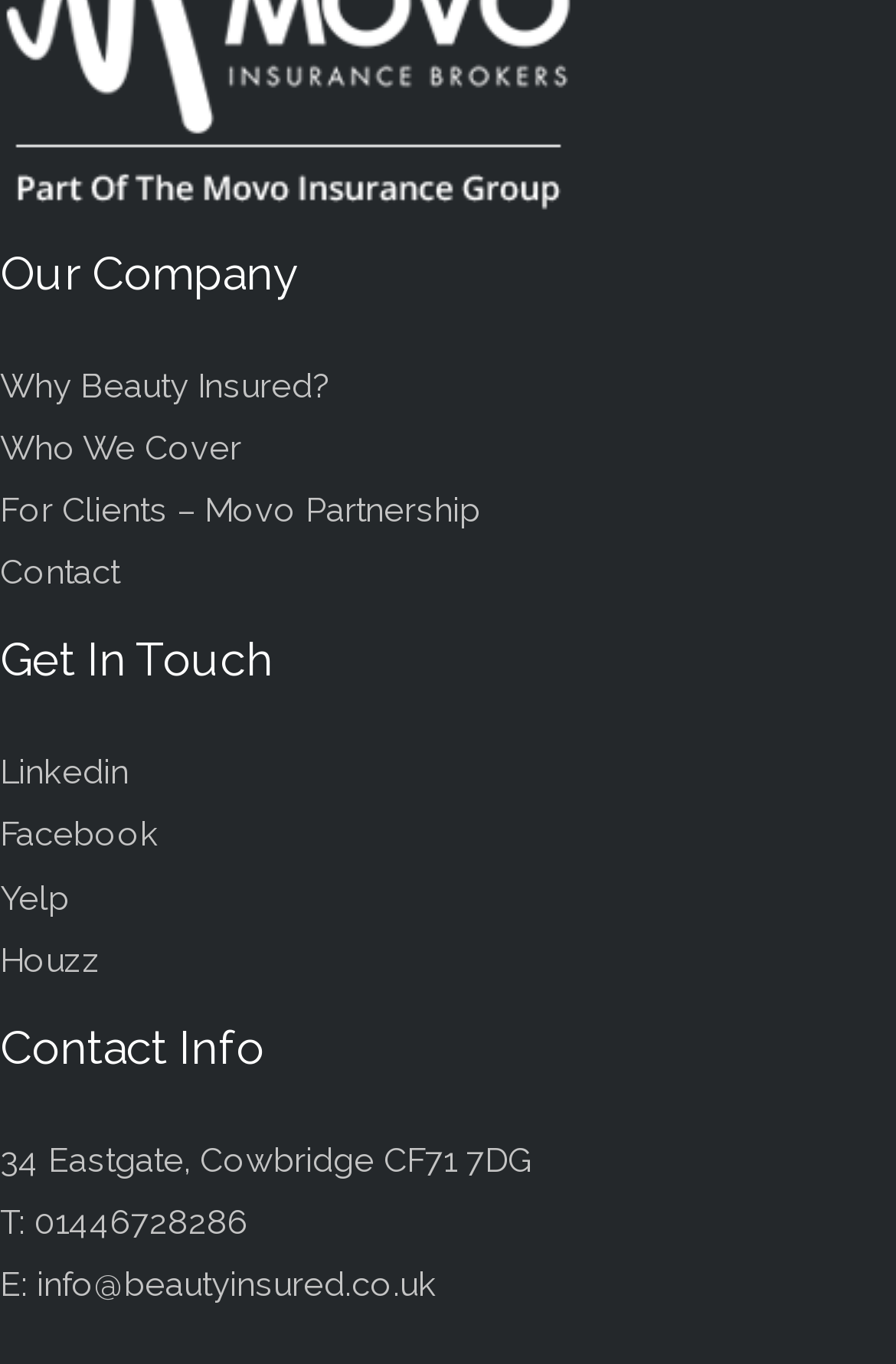Identify the bounding box of the UI element described as follows: "March 2024". Provide the coordinates as four float numbers in the range of 0 to 1 [left, top, right, bottom].

None